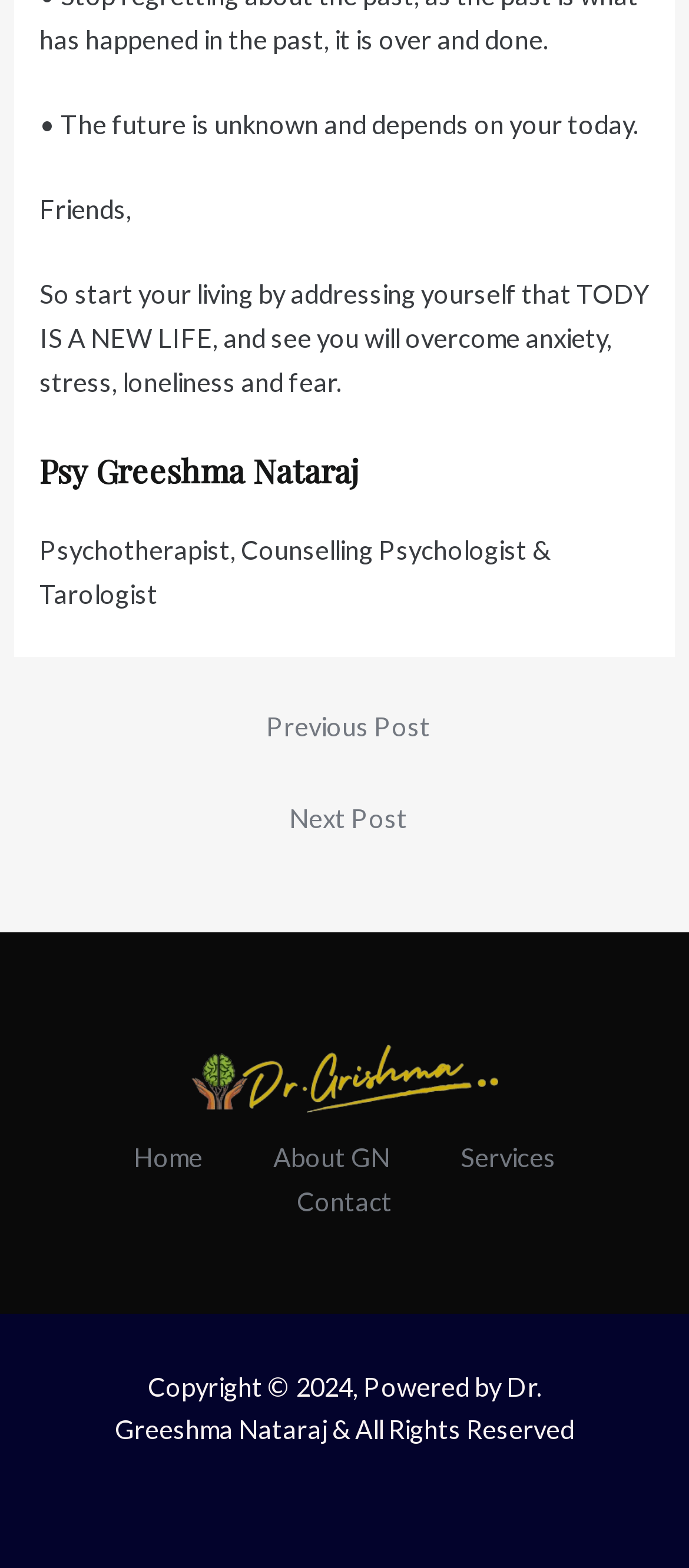Carefully observe the image and respond to the question with a detailed answer:
Who is the author of the article?

The author of the article can be found in the heading element which contains the text 'Psy Greeshma Nataraj'. This element is located at the top of the page, indicating that it is the title of the article, and therefore, the author's name.